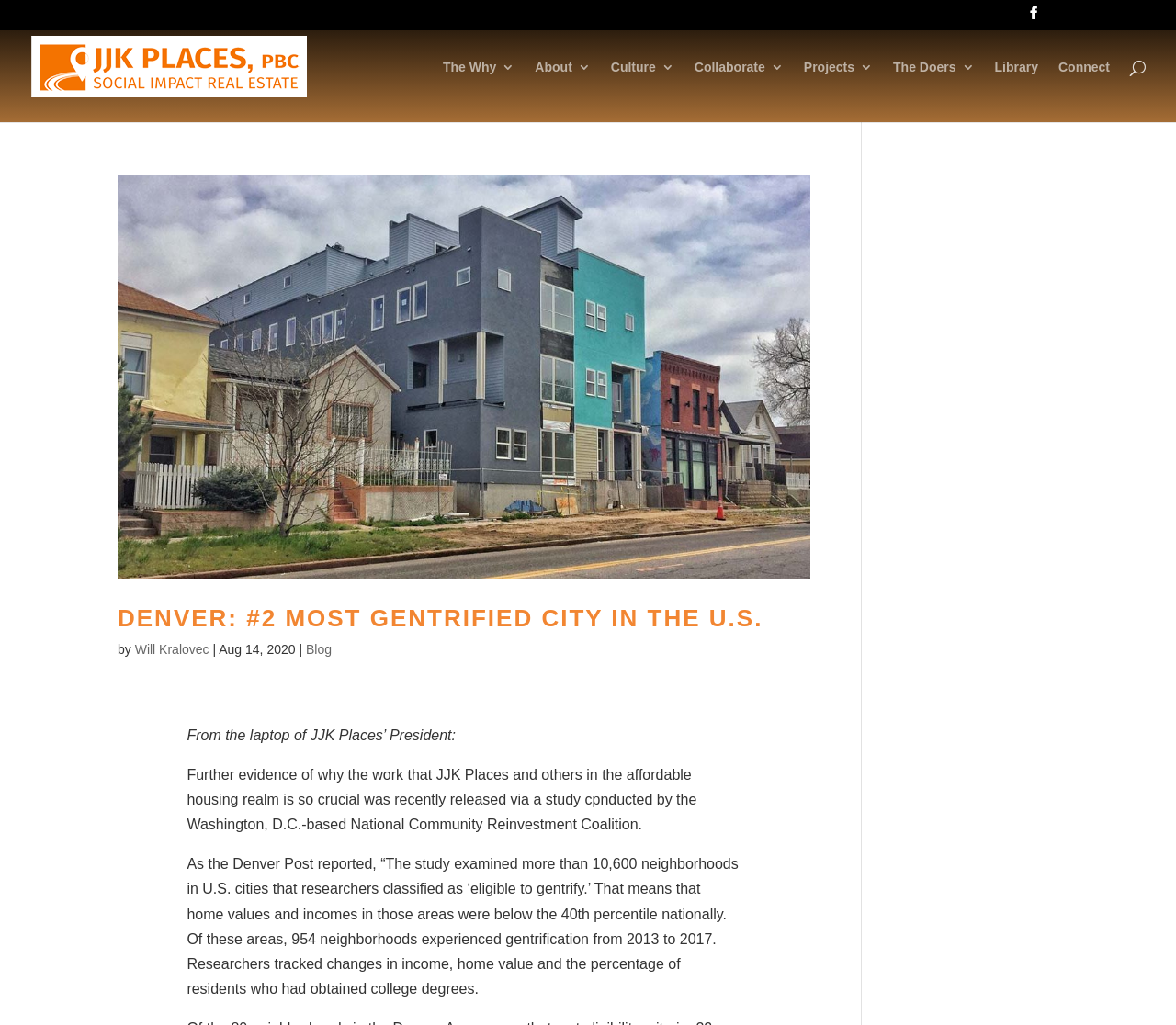Could you provide the bounding box coordinates for the portion of the screen to click to complete this instruction: "Go to the Library page"?

[0.846, 0.059, 0.883, 0.101]